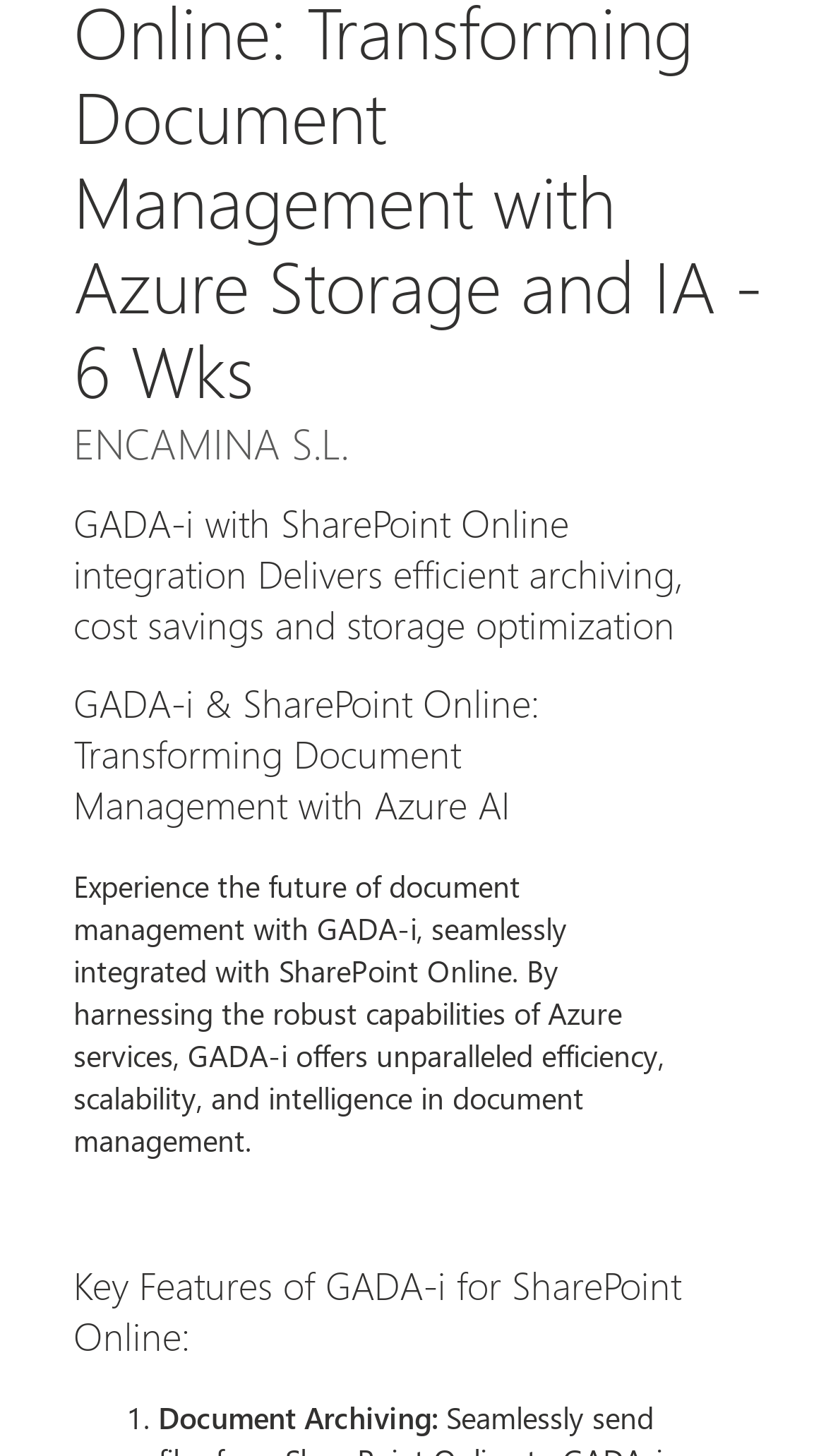Find the bounding box coordinates for the area that must be clicked to perform this action: "Discover Netherlands".

[0.772, 0.158, 0.946, 0.182]